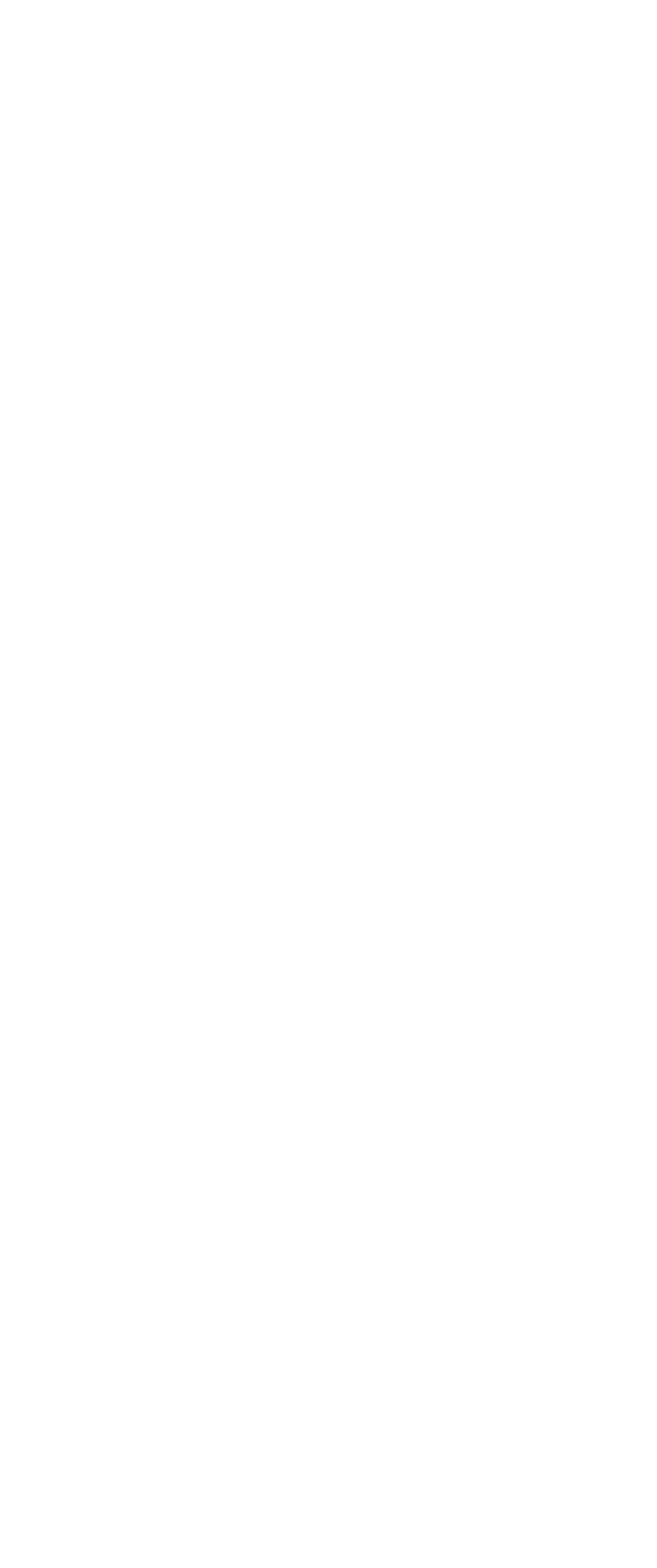Identify the bounding box coordinates of the area that should be clicked in order to complete the given instruction: "Read about how not to miss a breast cancer". The bounding box coordinates should be four float numbers between 0 and 1, i.e., [left, top, right, bottom].

[0.027, 0.265, 0.665, 0.334]